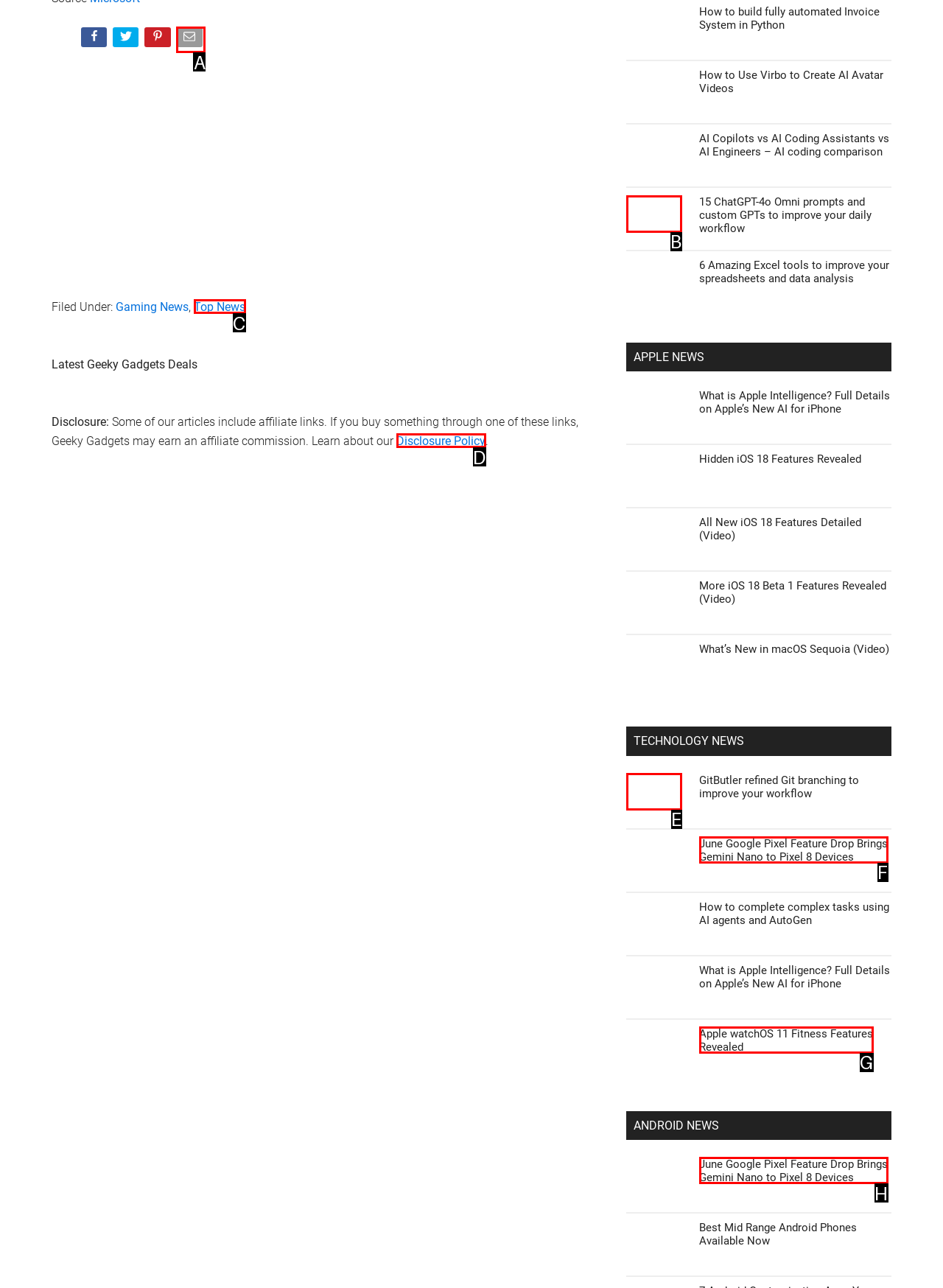Select the letter that corresponds to this element description: Email
Answer with the letter of the correct option directly.

A